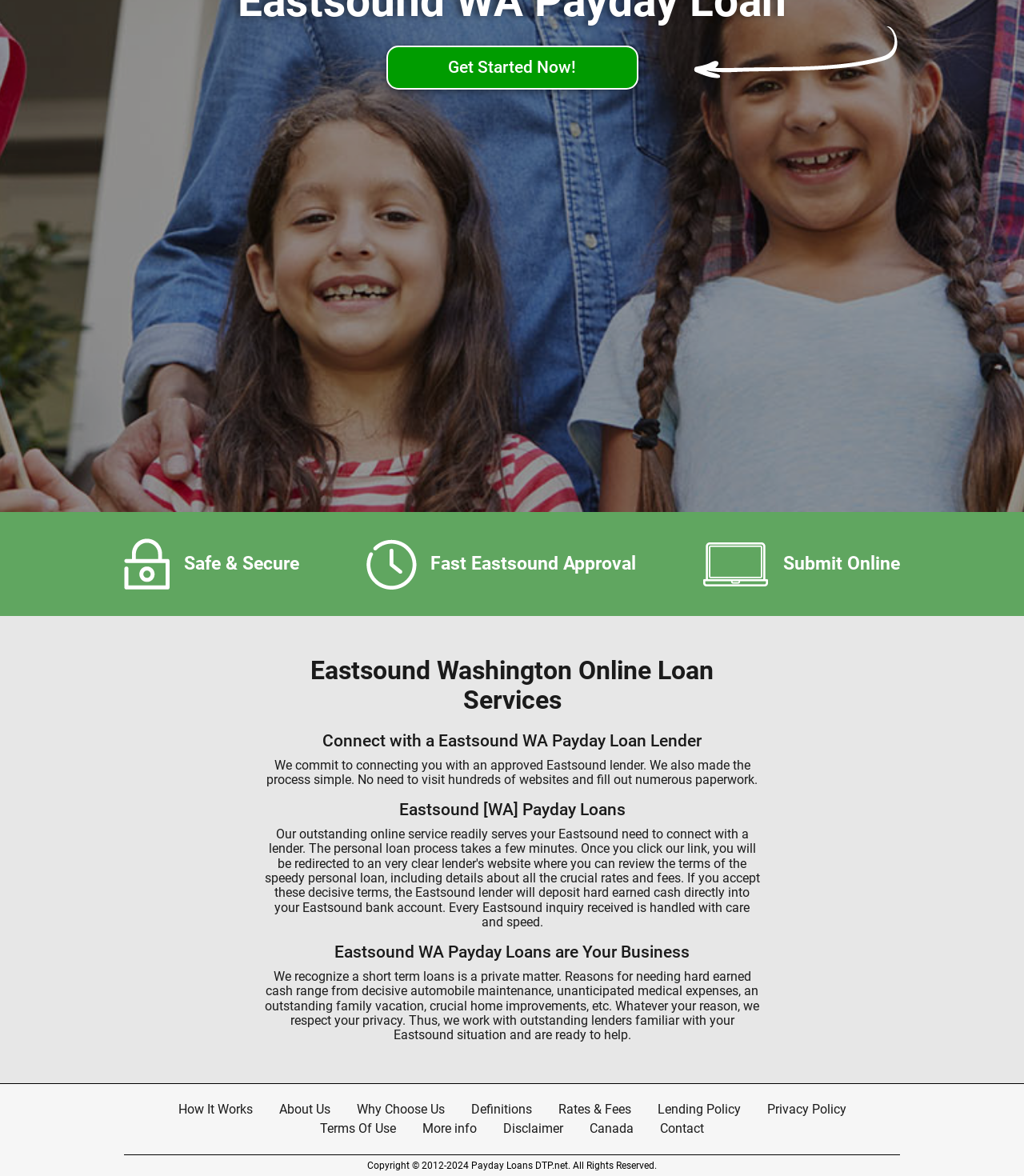Determine the bounding box coordinates for the HTML element described here: "23/06/2023".

None